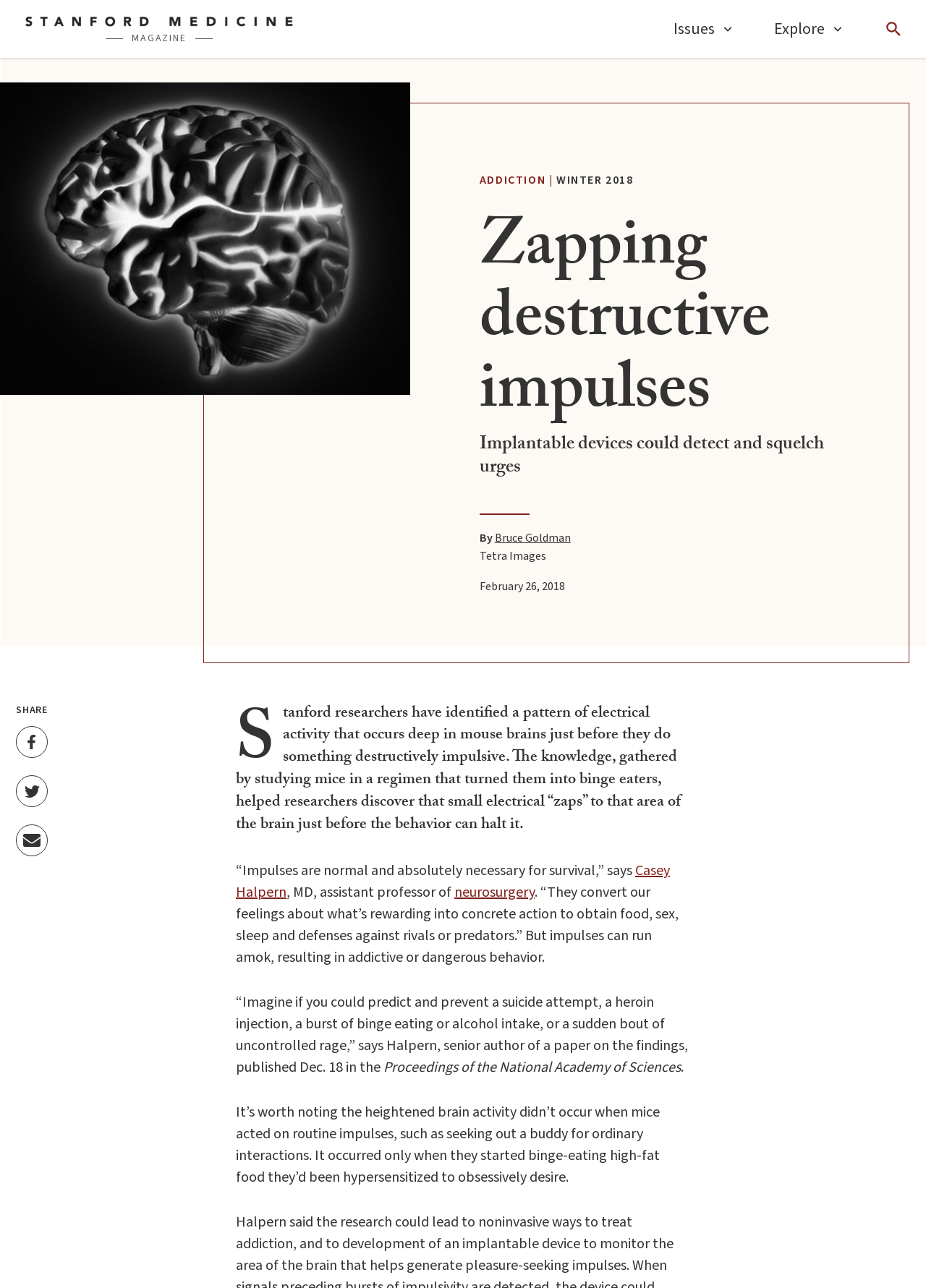Give a detailed overview of the webpage's appearance and contents.

The webpage is about a scientific study on halting destructive impulses in lab mice using brief pulses of electricity in key brain regions. At the top left, there is a link to skip to the main content, followed by a link to go back to the homepage, which features the Stanford Medicine logo. To the right of the logo, there is a navigation menu with buttons for issues, explore, and search.

Below the navigation menu, there is a header section with links to read more articles on addiction and a specific issue, Winter 2018. The main article title, "Zapping destructive impulses," is prominently displayed, followed by a brief summary of the article. The article text is divided into paragraphs, with the first paragraph explaining the study's findings on identifying a pattern of electrical activity in mouse brains that occurs before they engage in destructive behavior.

To the left of the article text, there is an illustration of a brain. The article continues to discuss the implications of the study, including the potential to predict and prevent dangerous behavior such as suicide attempts or binge eating. The text is interspersed with links to the researchers involved, including Casey Halpern, MD, and the publication where the study was published.

At the bottom of the page, there are social media links to share the article on Facebook, Twitter, and email.